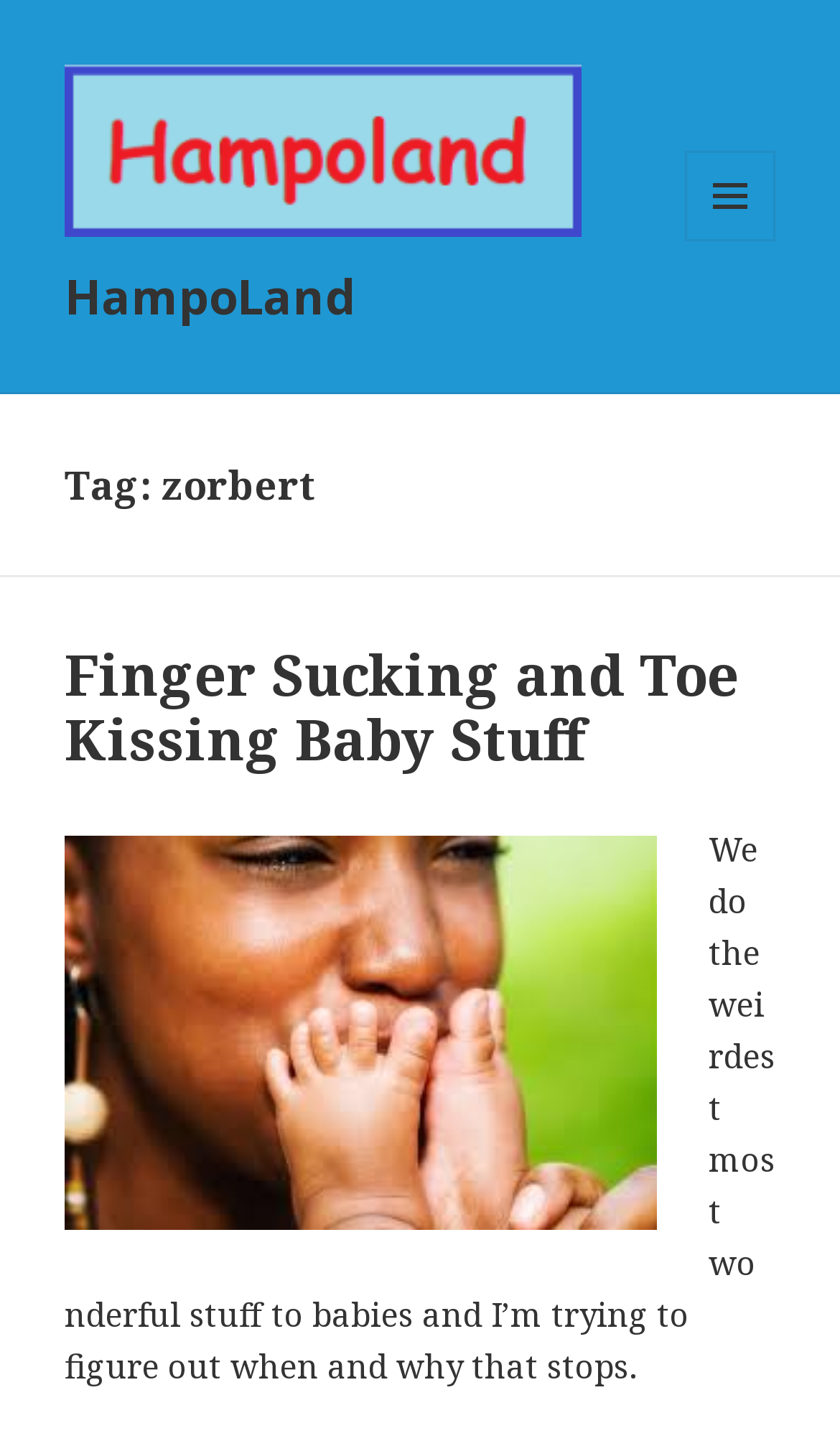Give a one-word or one-phrase response to the question: 
What is the topic of the article?

Baby Stuff